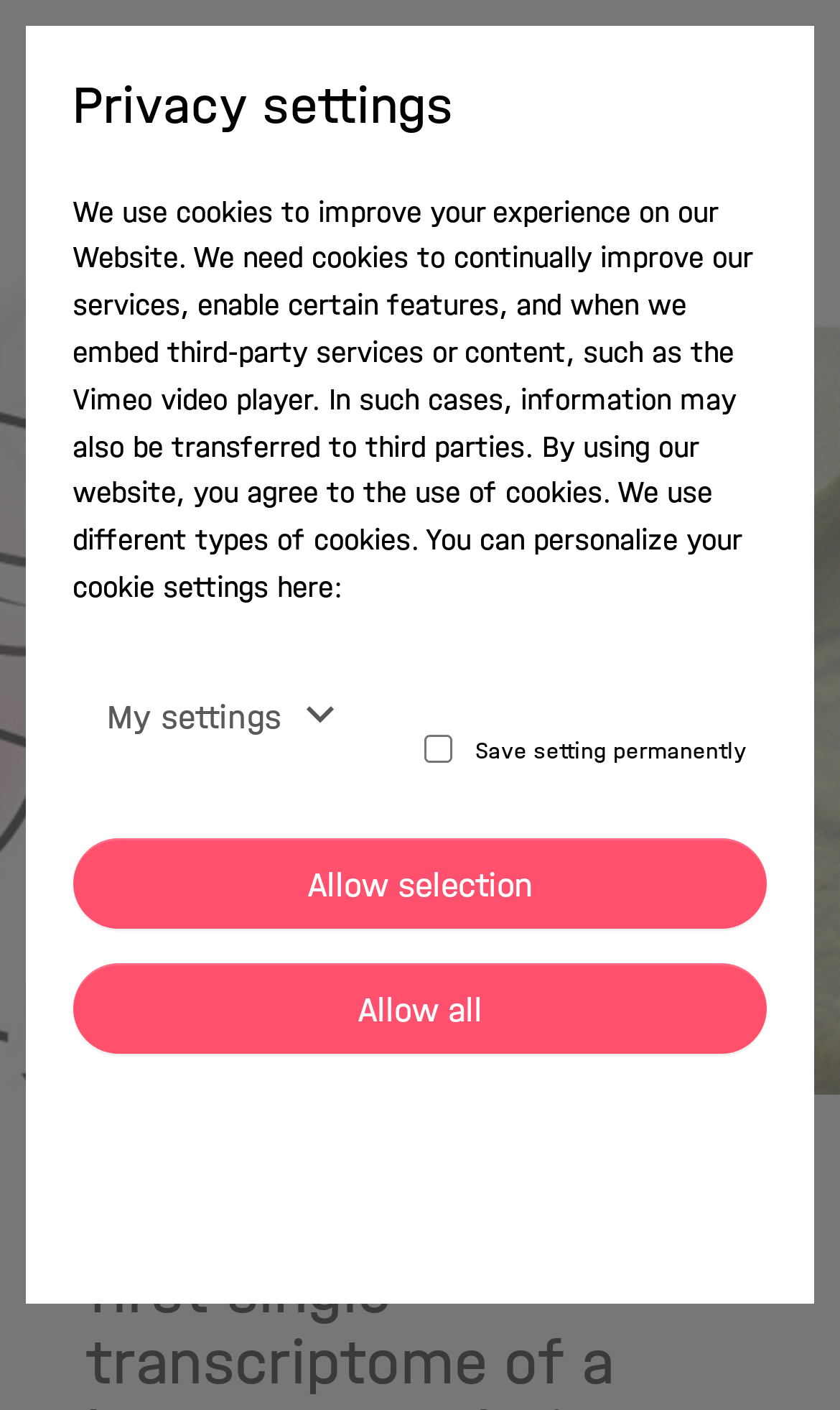Find the bounding box coordinates of the element you need to click on to perform this action: 'Click the search button'. The coordinates should be represented by four float values between 0 and 1, in the format [left, top, right, bottom].

[0.759, 0.047, 0.813, 0.088]